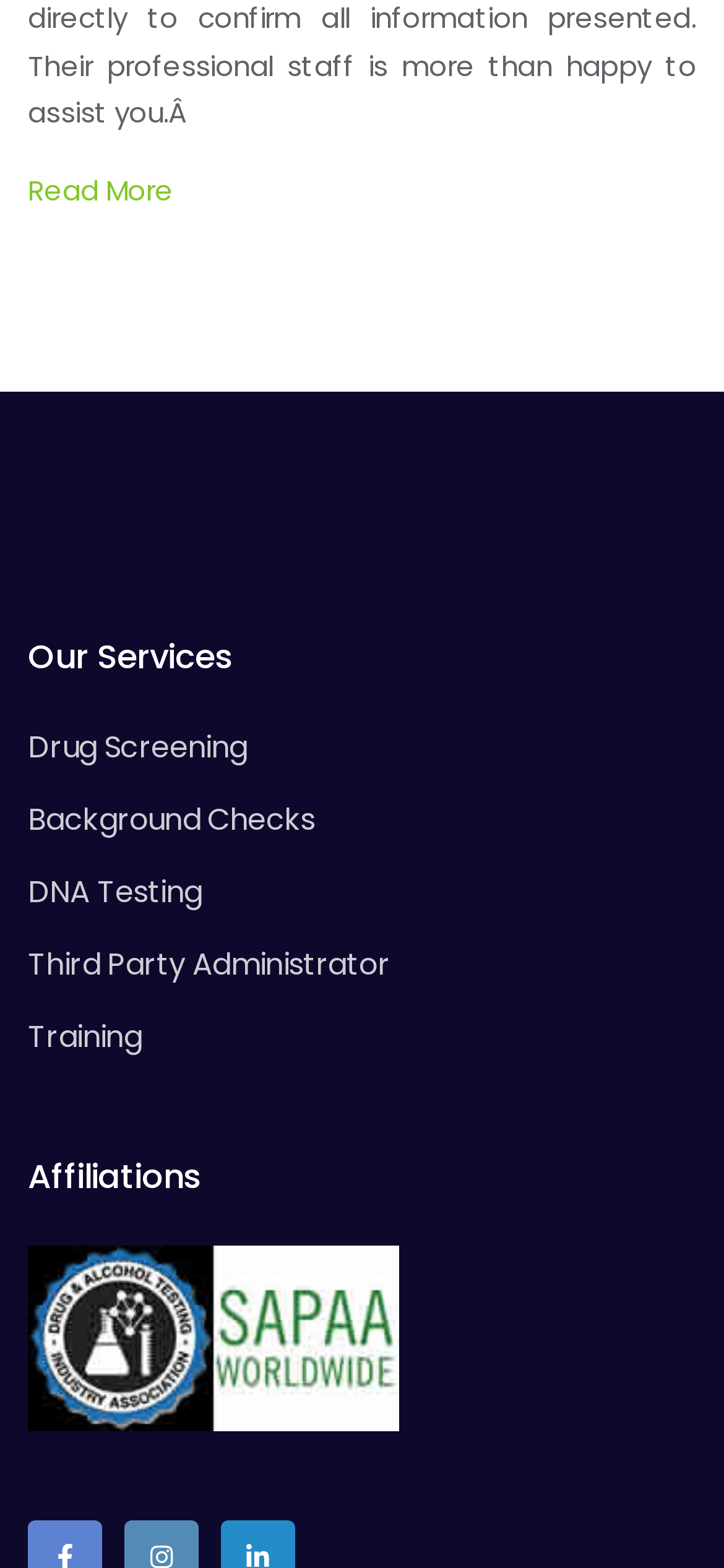What is the position of the 'Read More' link?
Give a single word or phrase as your answer by examining the image.

Top left